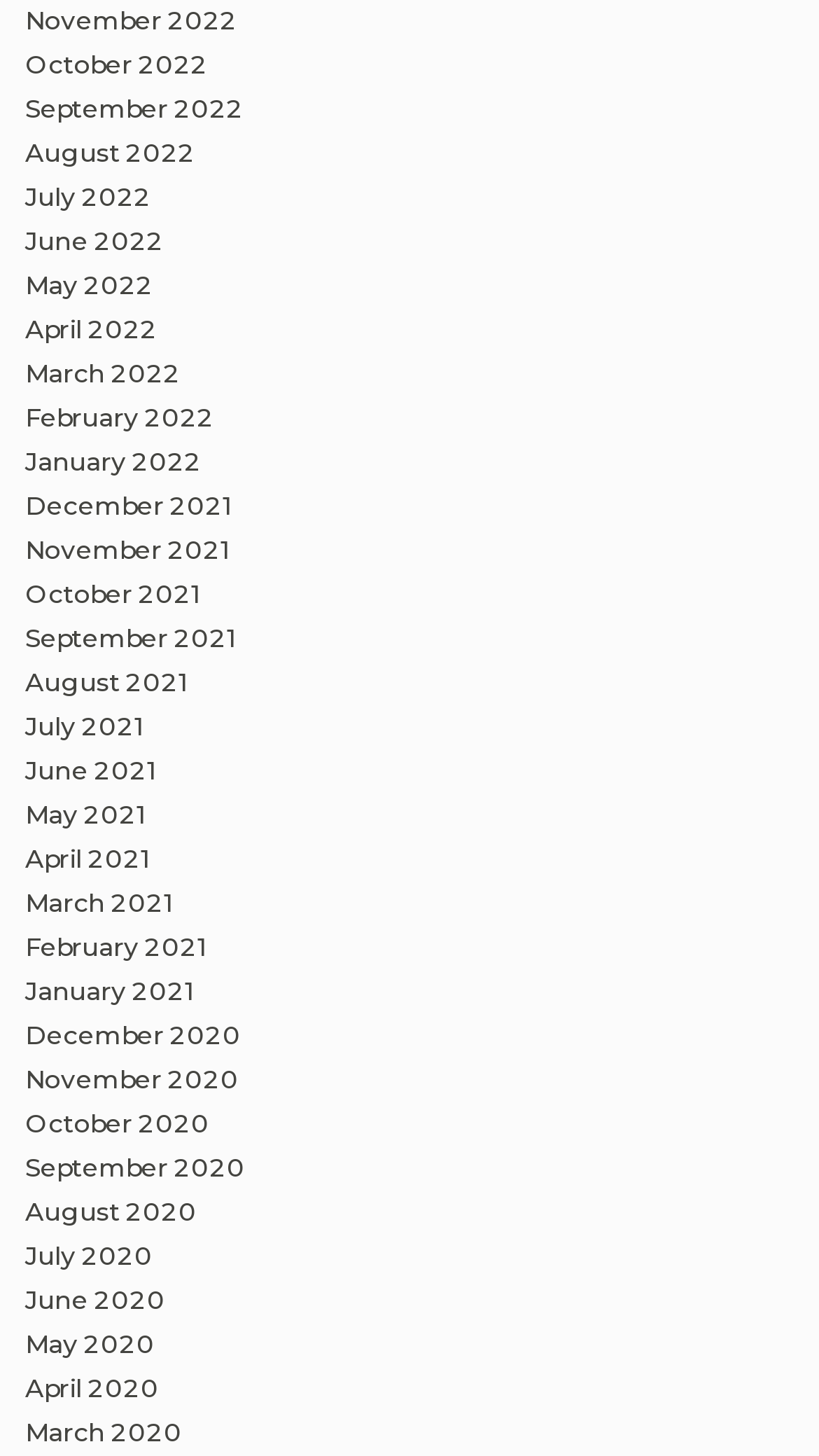Refer to the image and answer the question with as much detail as possible: What is the most recent month listed?

By examining the list of links, I can see that the most recent month listed is November 2022, which is the first link in the list.